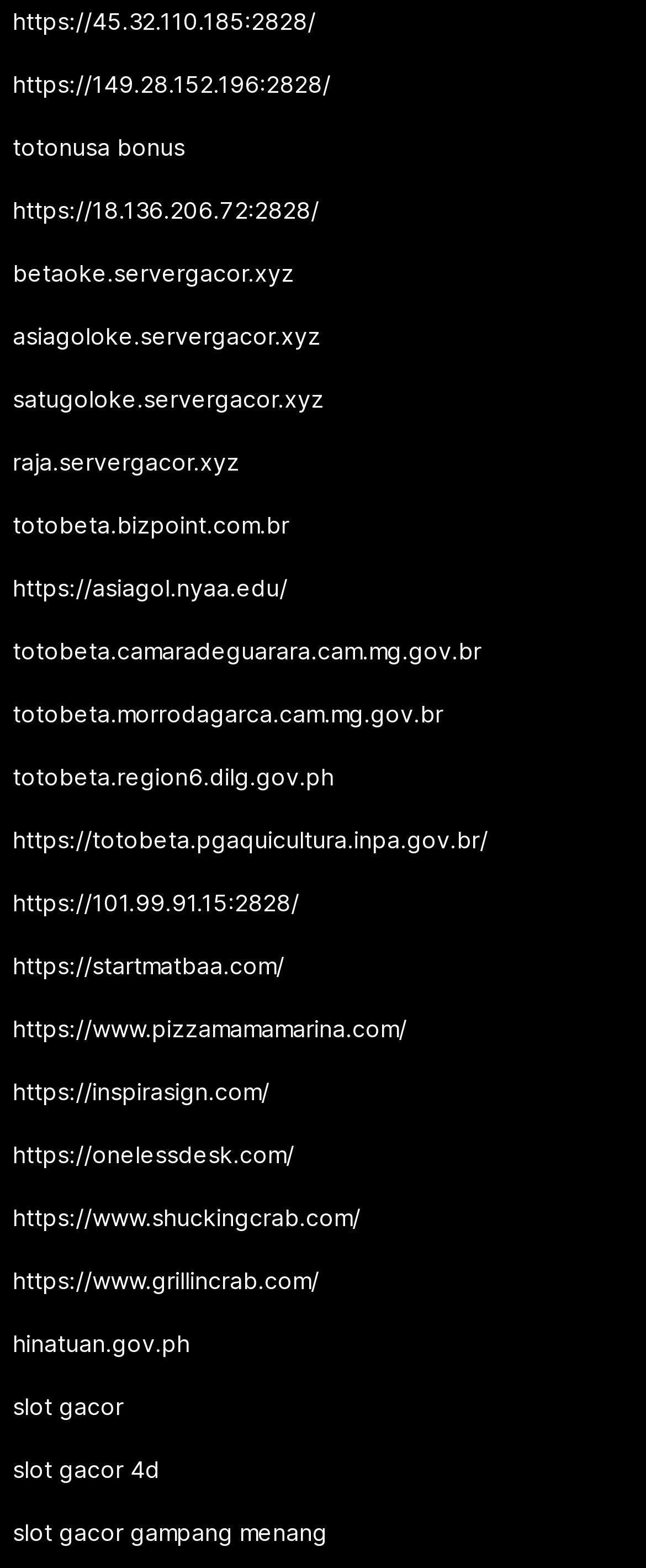Determine the bounding box coordinates of the section I need to click to execute the following instruction: "check slot gacor". Provide the coordinates as four float numbers between 0 and 1, i.e., [left, top, right, bottom].

[0.02, 0.887, 0.192, 0.905]